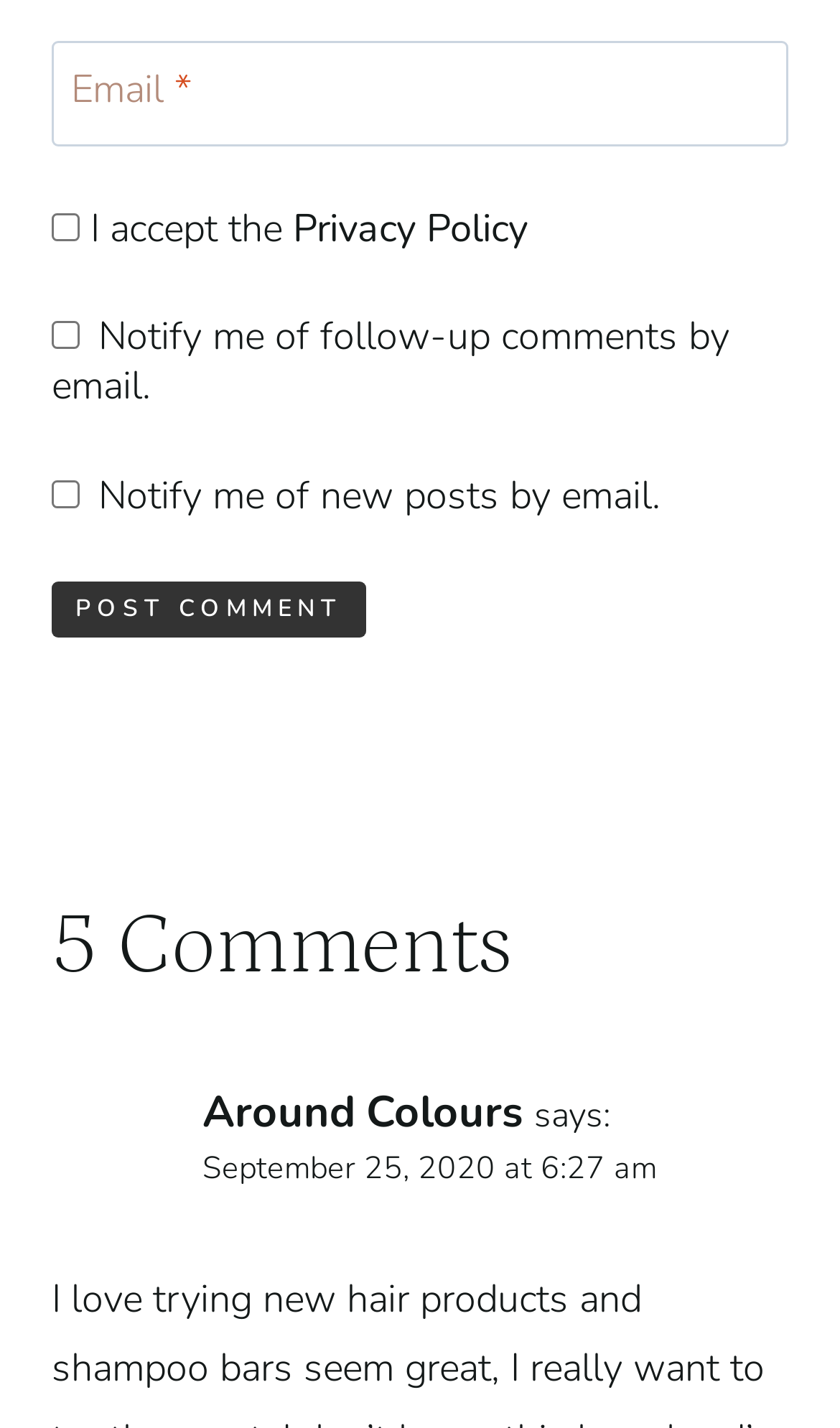Give a one-word or short phrase answer to this question: 
How many comments are there?

5